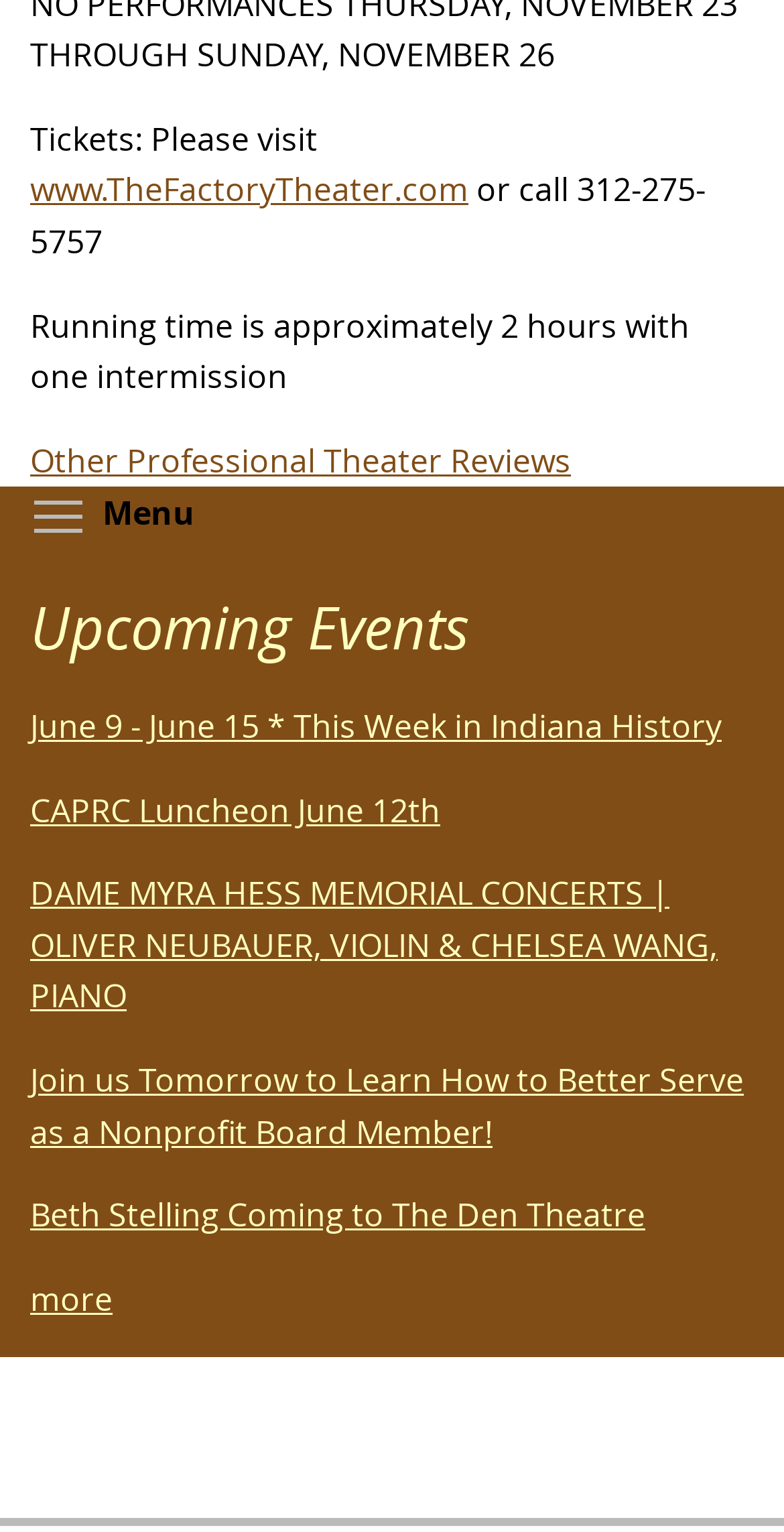How long does the event run?
Based on the image, respond with a single word or phrase.

2 hours